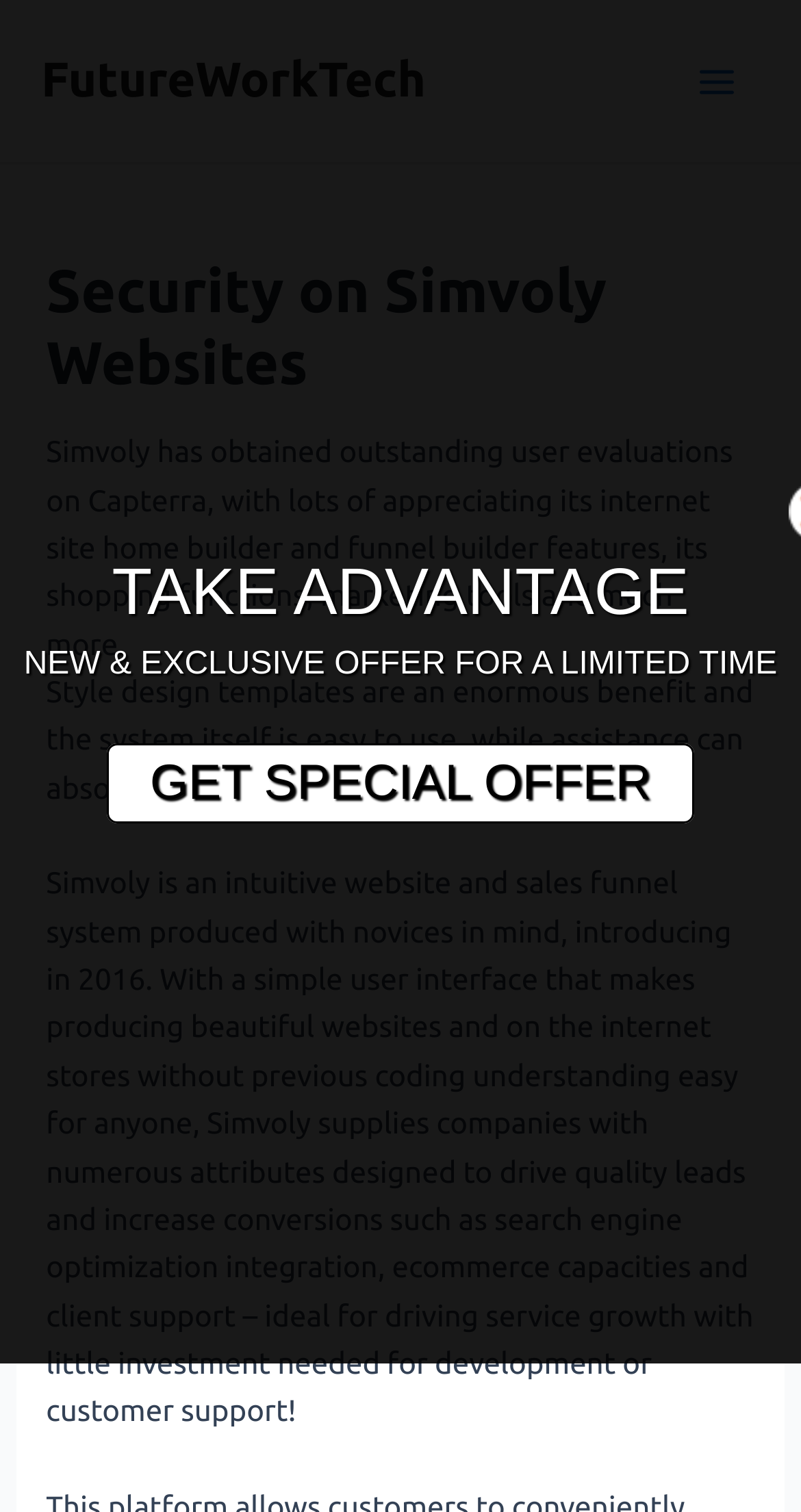Create an elaborate caption for the webpage.

The webpage is about Simvoly website security, with a focus on customer-oriented blog content. At the top left, there is a link to "FutureWorkTech". On the top right, a "Main Menu" button is located, accompanied by a small image. 

Below the top section, a header section spans across the page, featuring a heading that reads "Security on Simvoly Websites". Underneath, there are three paragraphs of text that describe Simvoly's features and benefits, including its user-friendly interface, website and sales funnel building capabilities, and various attributes designed to drive quality leads and increase conversions.

In the middle of the page, a prominent call-to-action section is displayed, with the text "TAKE ADVANTAGE" in a larger font size. Below it, a limited-time offer is announced, with a link to "GET SPECIAL OFFER" on the right side of the page.